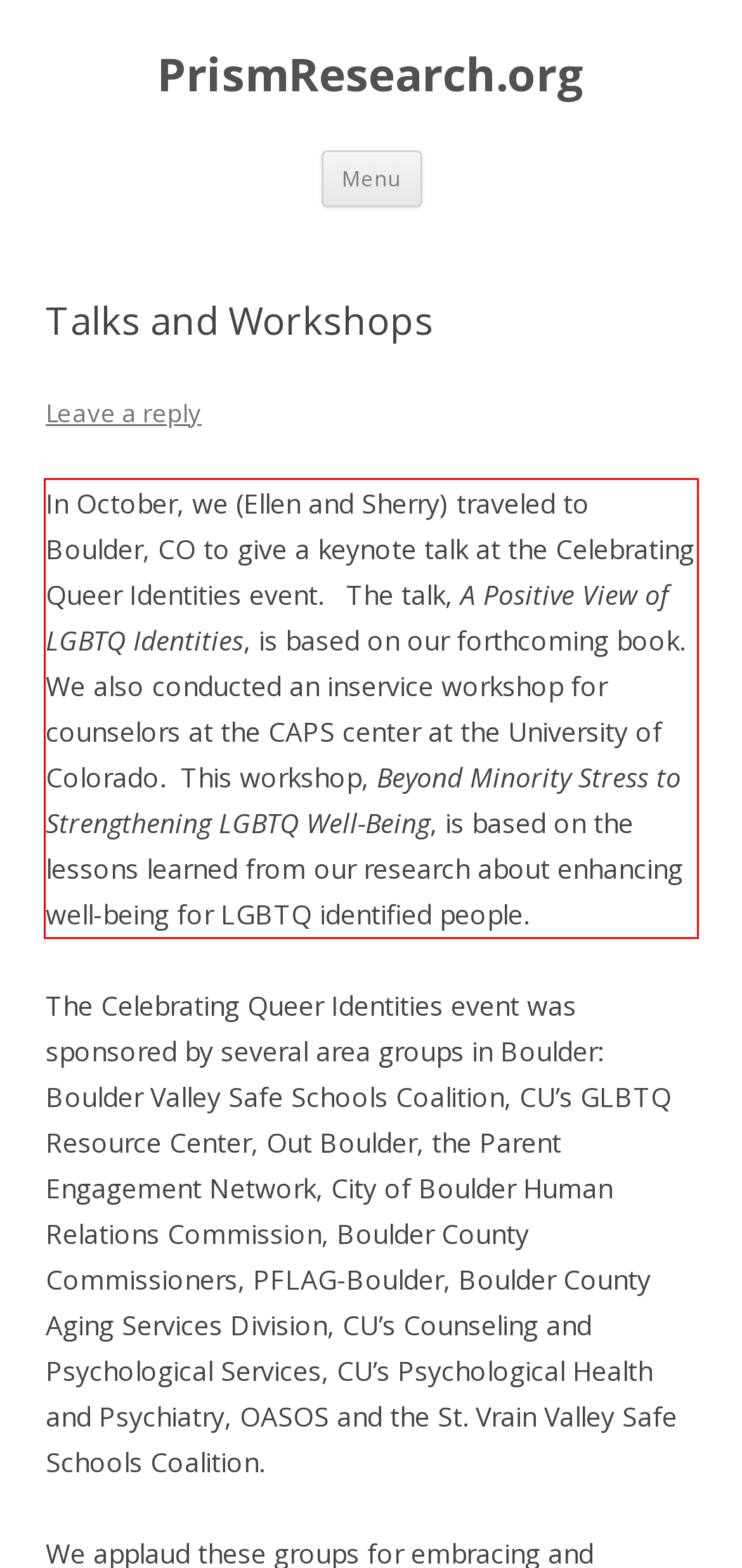Analyze the webpage screenshot and use OCR to recognize the text content in the red bounding box.

In October, we (Ellen and Sherry) traveled to Boulder, CO to give a keynote talk at the Celebrating Queer Identities event. The talk, A Positive View of LGBTQ Identities, is based on our forthcoming book. We also conducted an inservice workshop for counselors at the CAPS center at the University of Colorado. This workshop, Beyond Minority Stress to Strengthening LGBTQ Well-Being, is based on the lessons learned from our research about enhancing well-being for LGBTQ identified people.